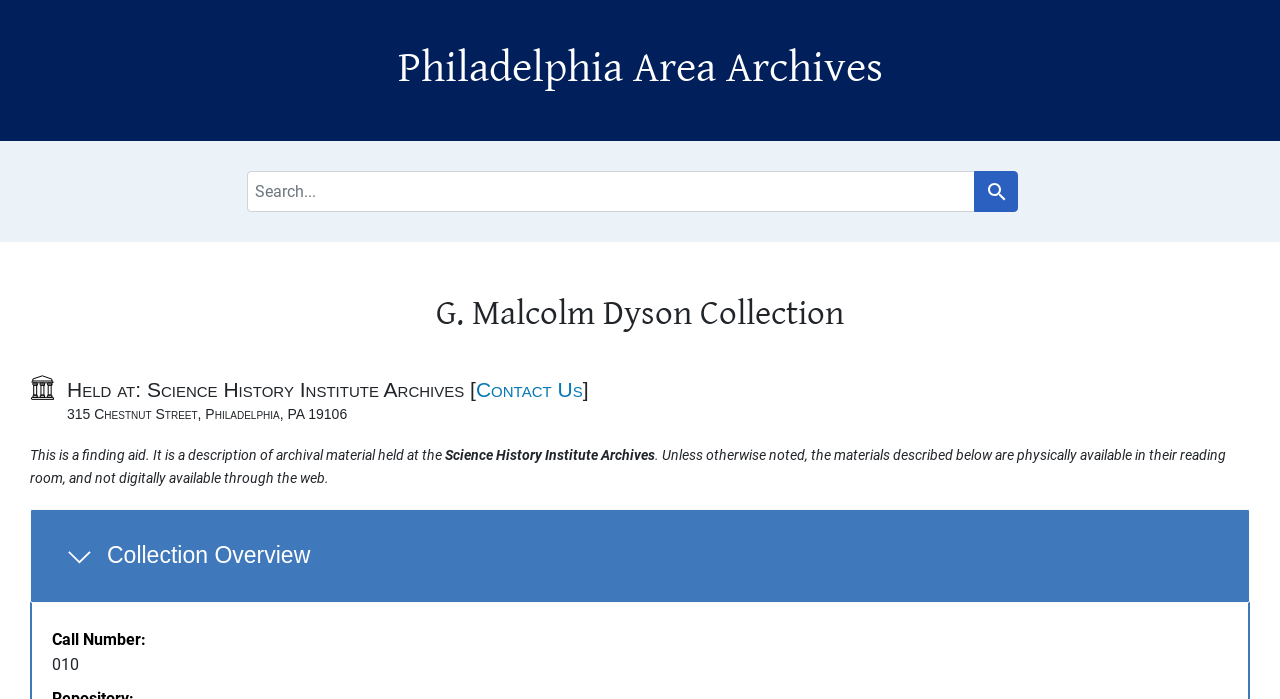Given the element description, predict the bounding box coordinates in the format (top-left x, top-left y, bottom-right x, bottom-right y), using floating point numbers between 0 and 1: Skip to main content

[0.008, 0.007, 0.065, 0.021]